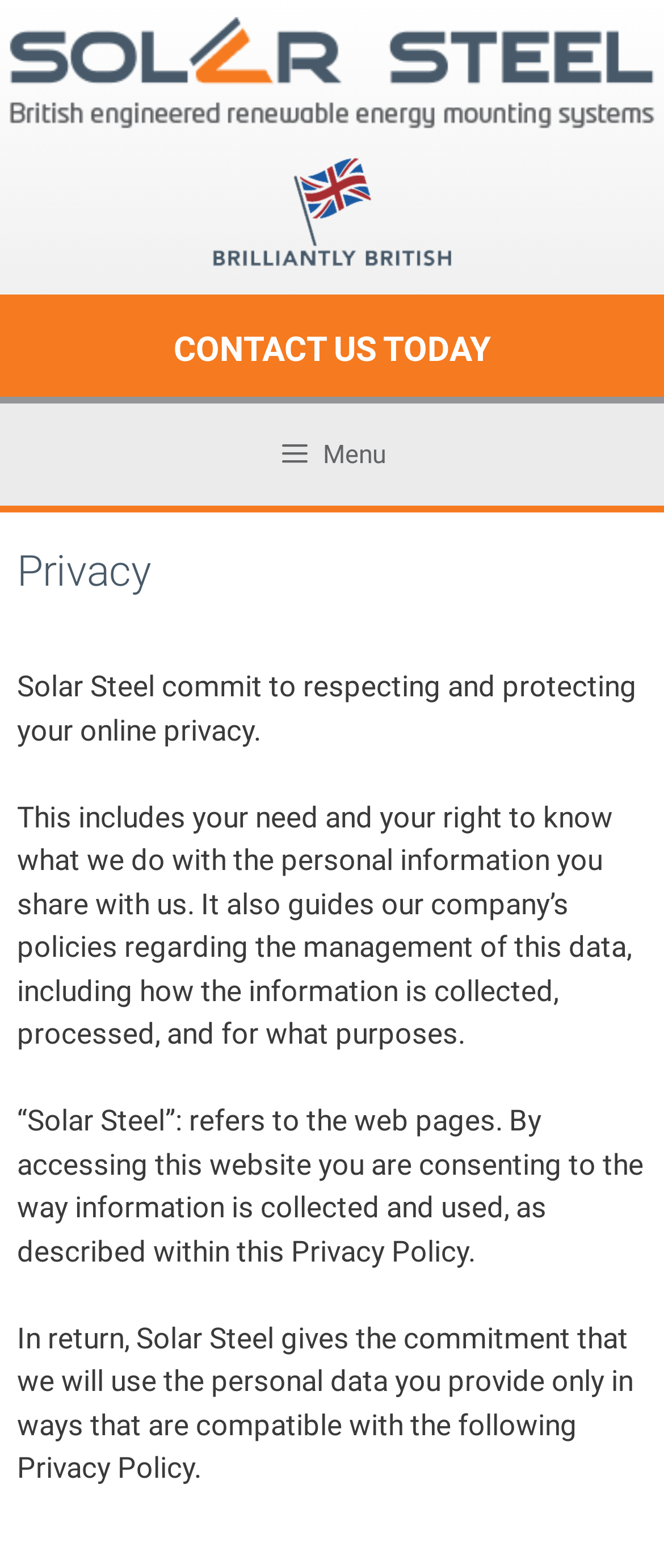What is the company's commitment to online privacy?
Answer the question with a detailed explanation, including all necessary information.

Based on the webpage content, specifically the StaticText element that says 'Solar Steel commit to respecting and protecting your online privacy.', it is clear that the company's commitment to online privacy is to respect and protect it.